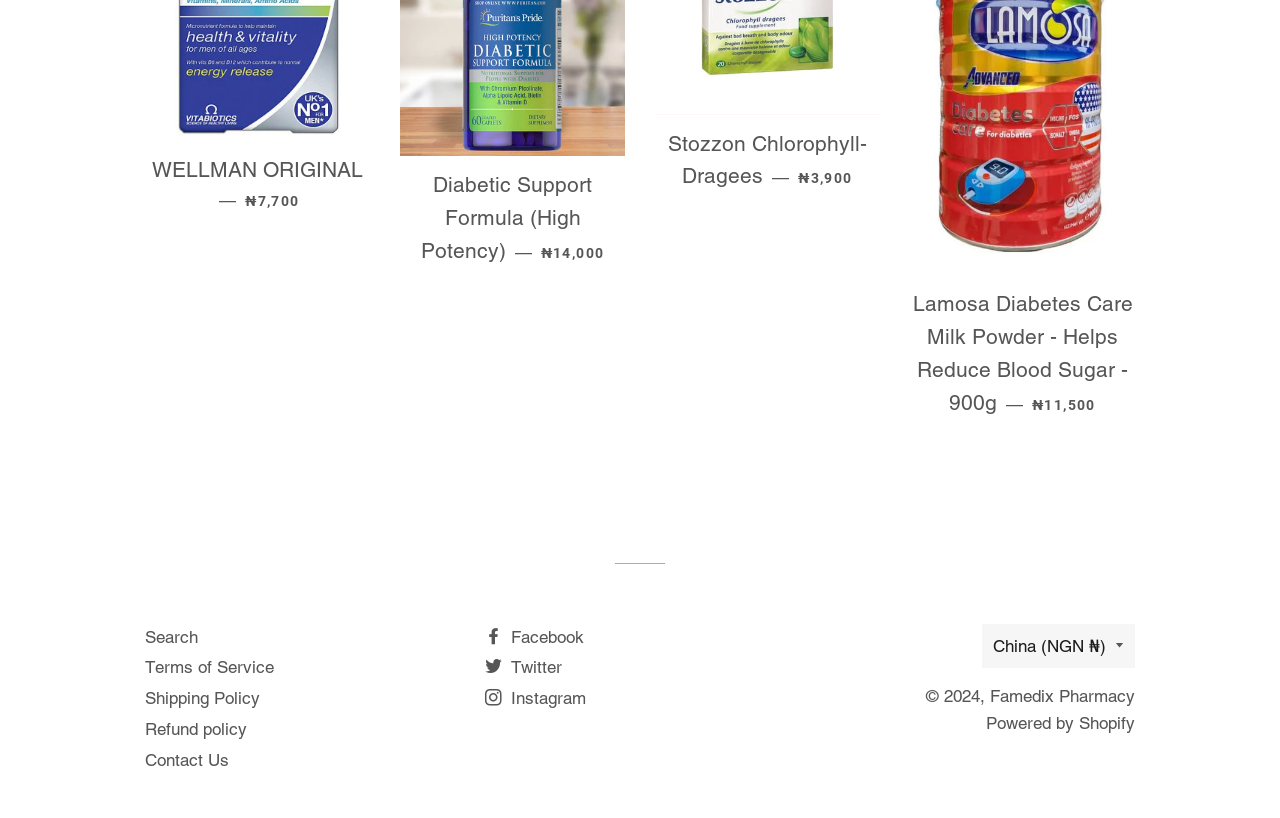Could you specify the bounding box coordinates for the clickable section to complete the following instruction: "Search for products"?

[0.113, 0.766, 0.155, 0.79]